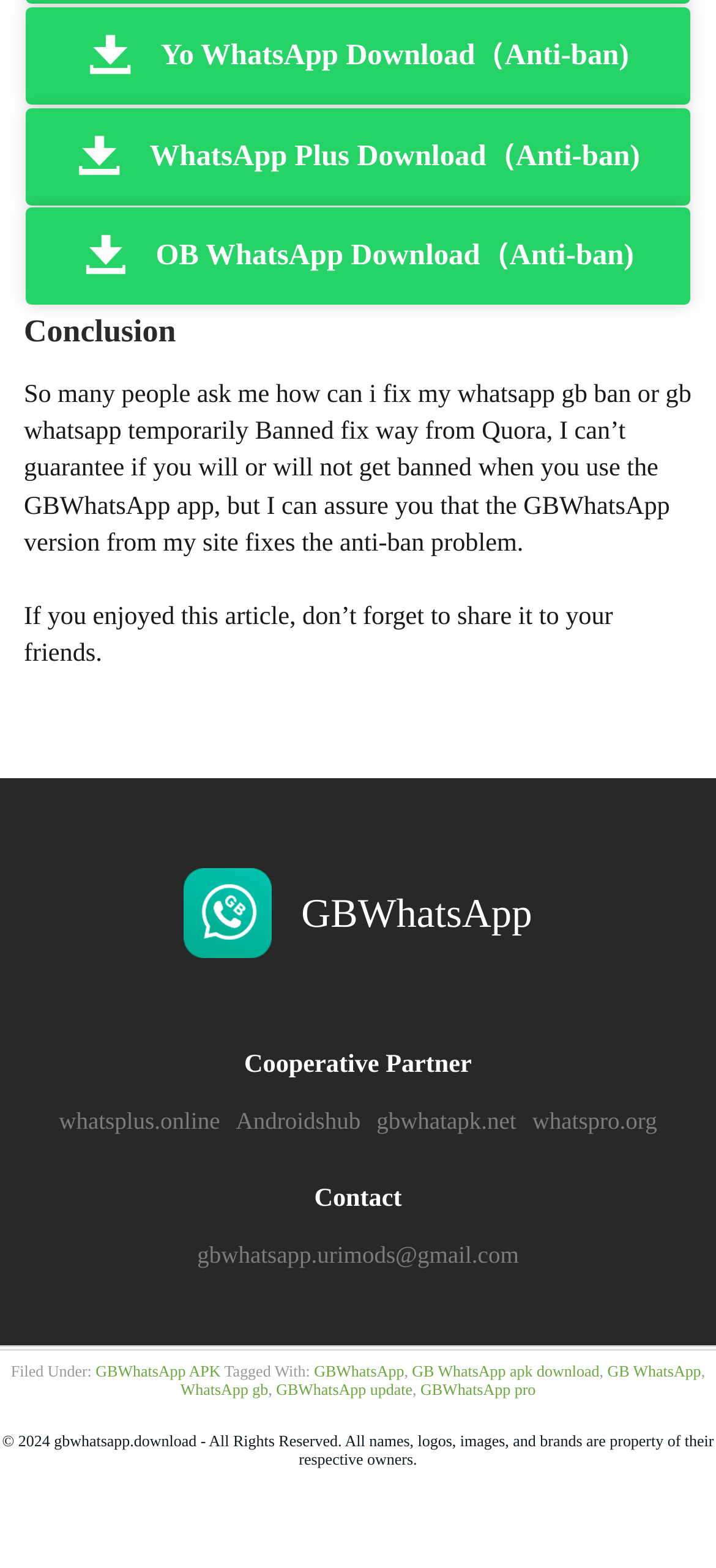Please answer the following query using a single word or phrase: 
What is the email address provided for contact?

gbwhatsapp.urimods@gmail.com